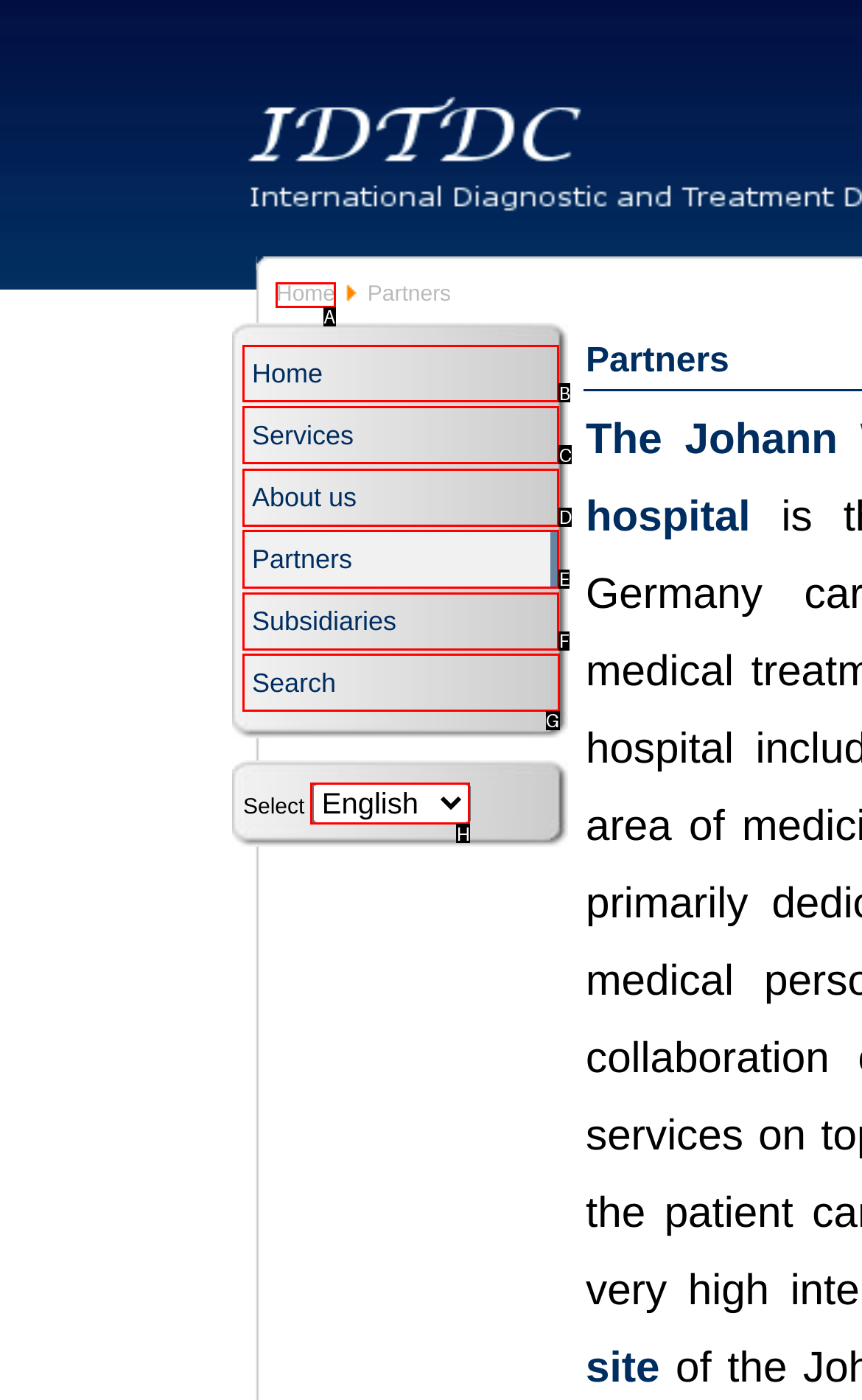Identify the HTML element to click to execute this task: Email info@signalsignsandgraphics.com Respond with the letter corresponding to the proper option.

None